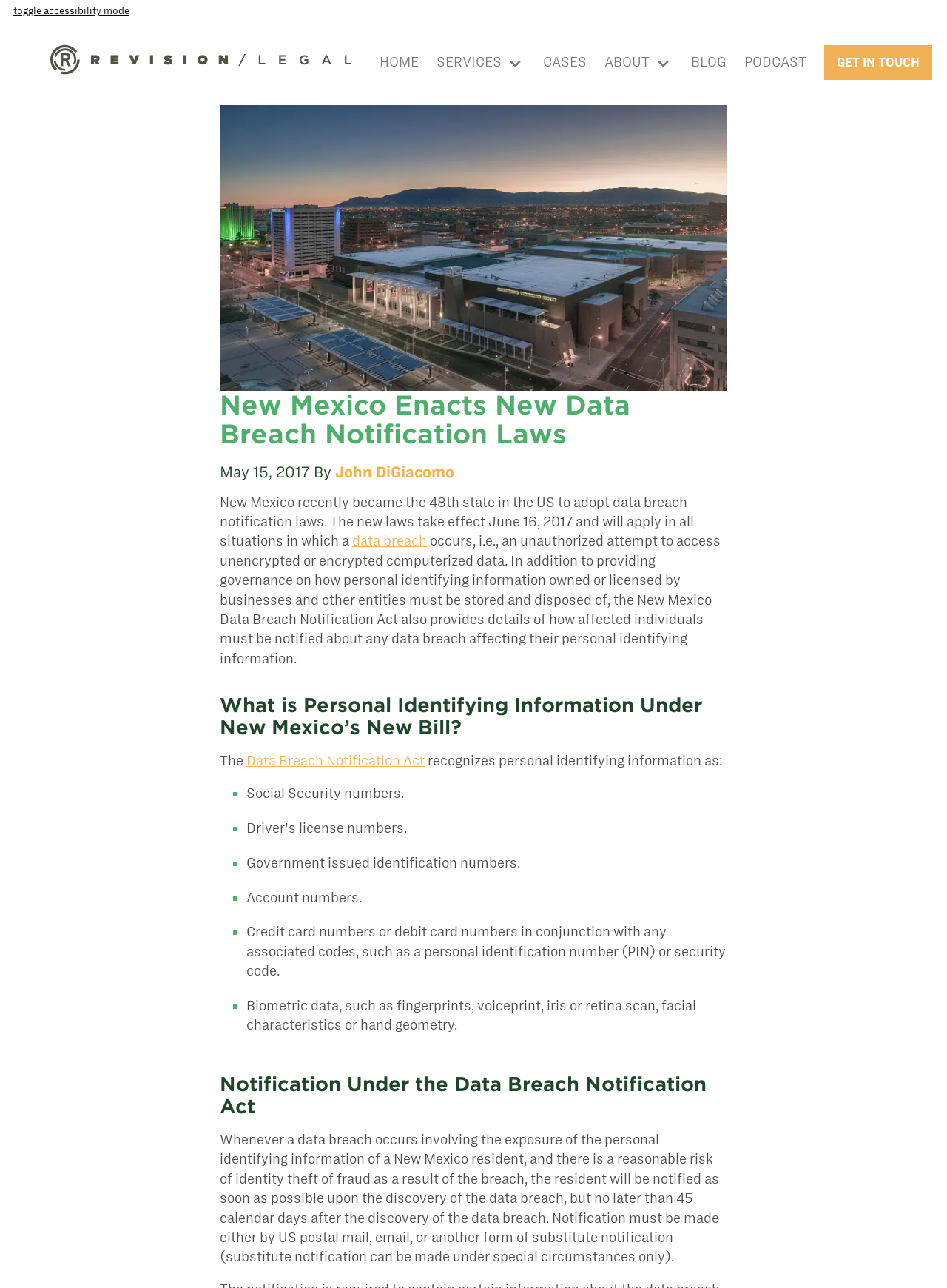What is an example of personal identifying information under New Mexico's Data Breach Notification Act?
Please craft a detailed and exhaustive response to the question.

I found the example by looking at the list of personal identifying information which includes 'Social Security numbers' as one of the items.